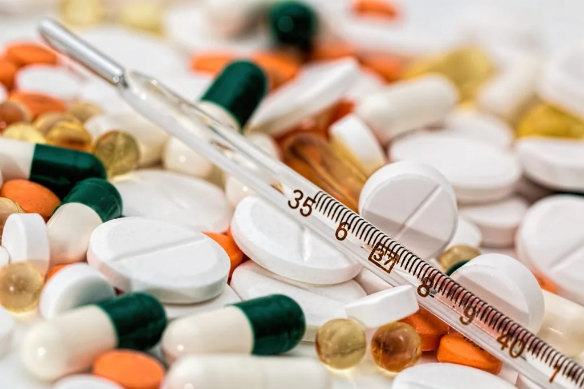Please reply with a single word or brief phrase to the question: 
What is the significance of the thermometer in the image?

Indicating temperature readings